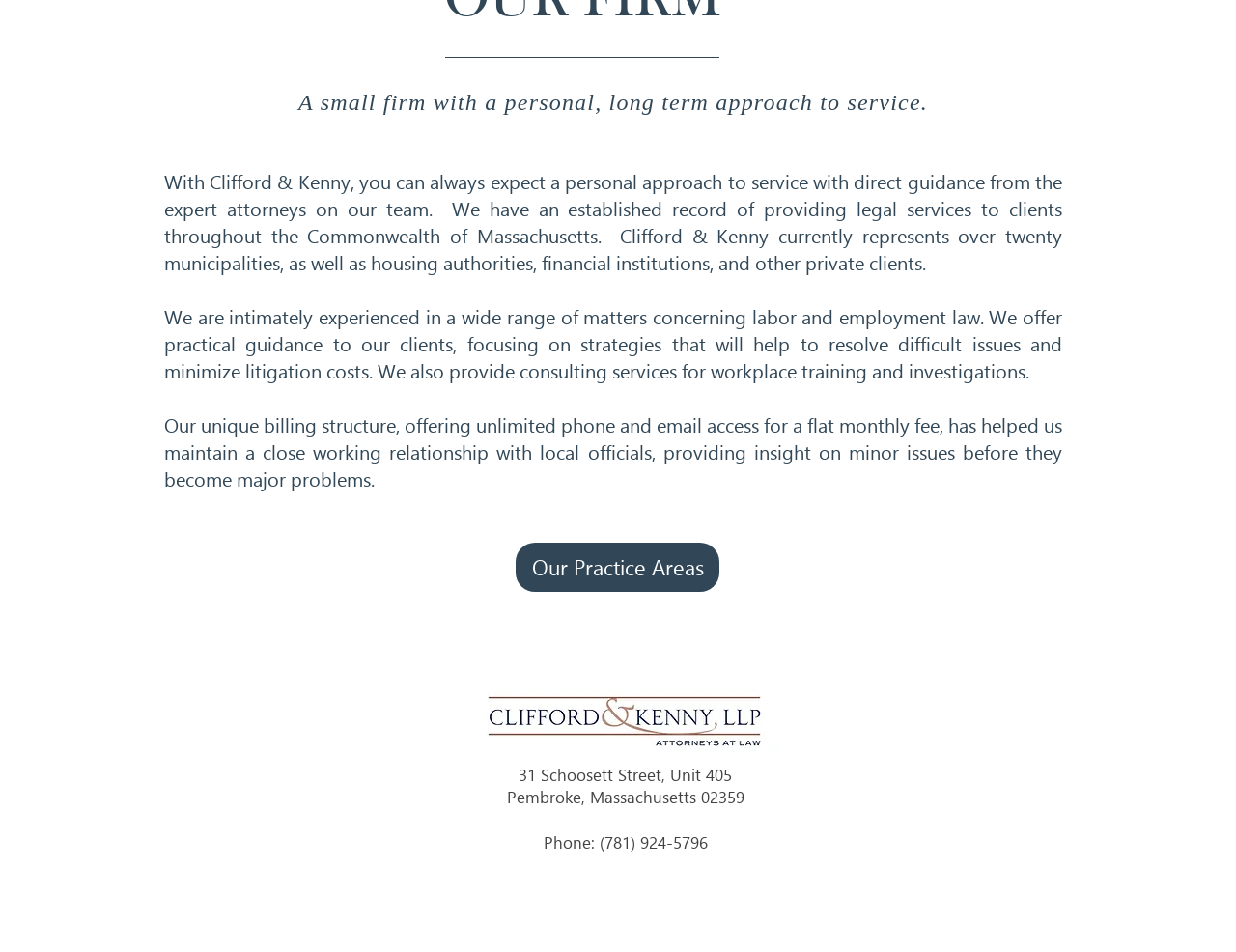Based on the element description: "Our Practice Areas", identify the UI element and provide its bounding box coordinates. Use four float numbers between 0 and 1, [left, top, right, bottom].

[0.417, 0.57, 0.582, 0.622]